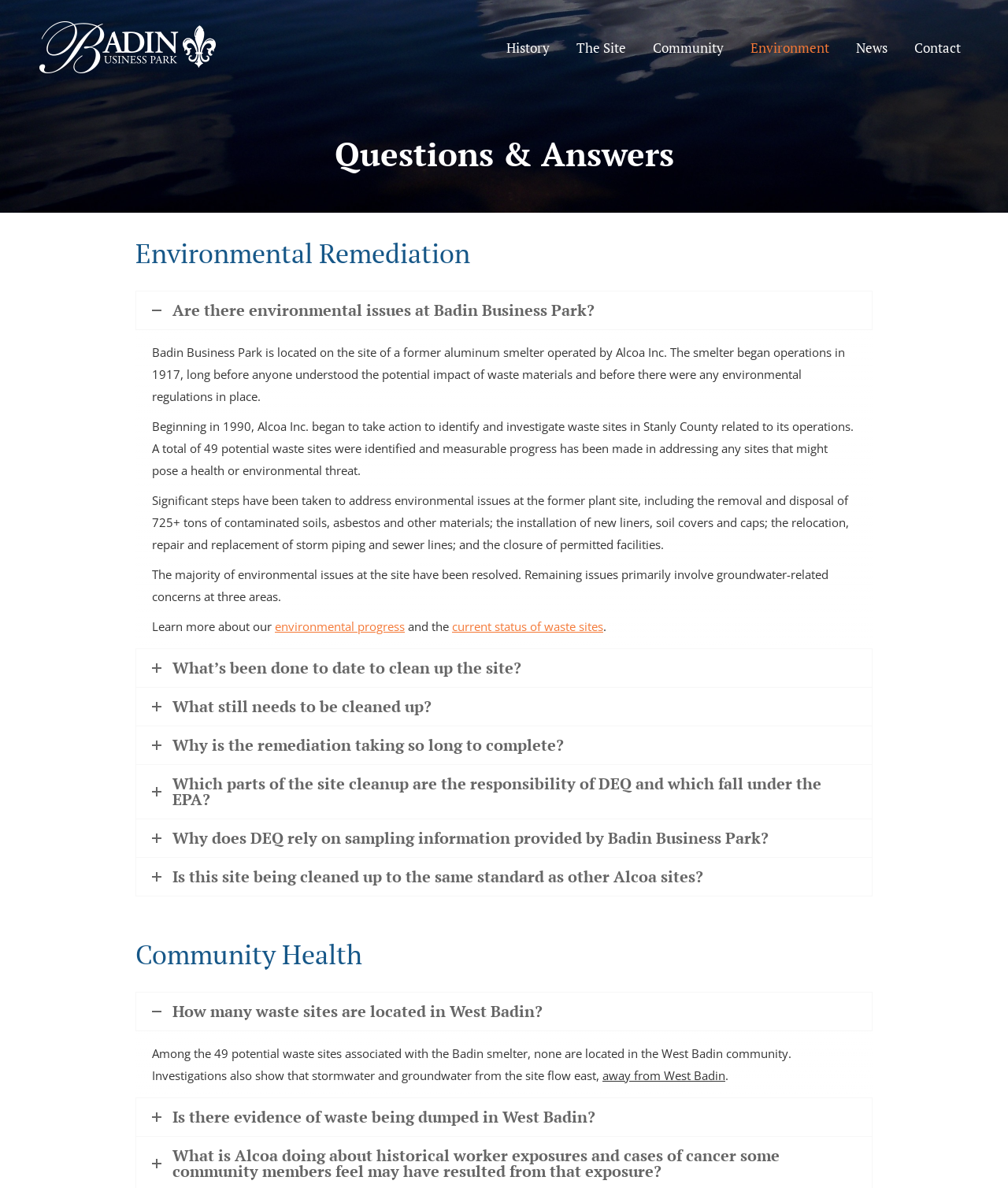Can you determine the bounding box coordinates of the area that needs to be clicked to fulfill the following instruction: "Read about 'Environmental Remediation'"?

[0.134, 0.199, 0.866, 0.228]